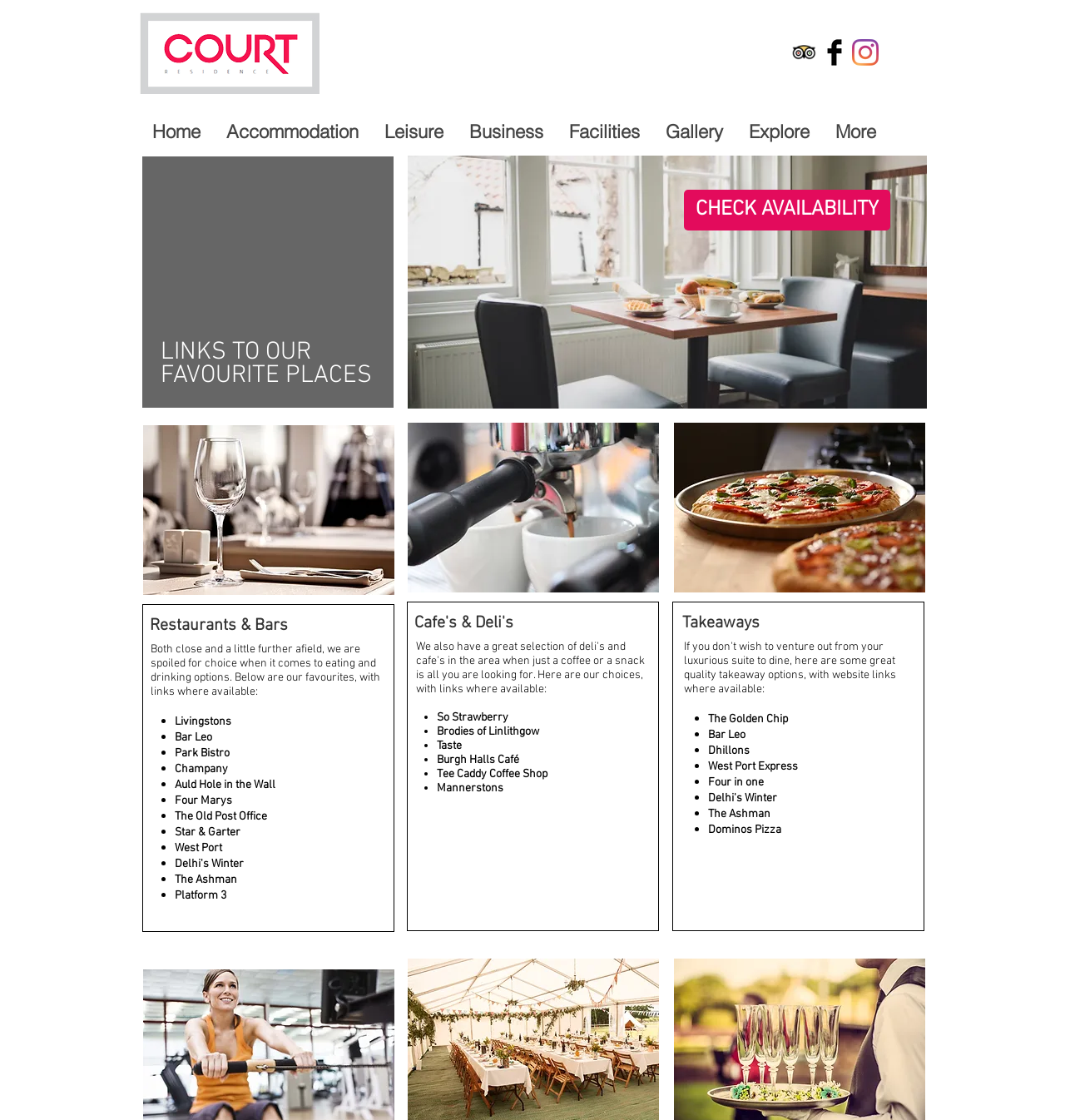Please answer the following question using a single word or phrase: 
What type of links are listed on the webpage?

Partner links